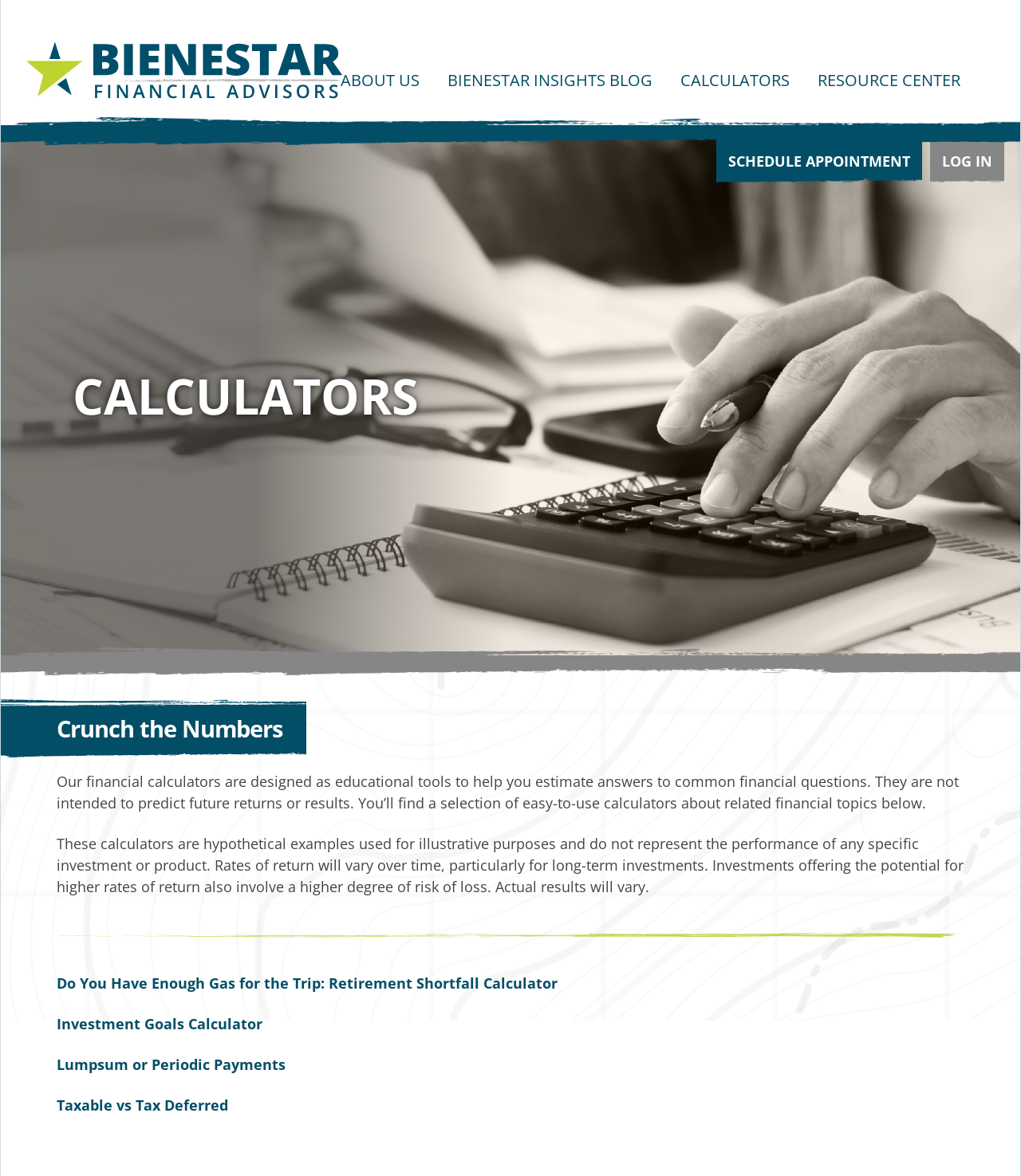Please find the bounding box coordinates of the element that must be clicked to perform the given instruction: "Use the Retirement Shortfall Calculator". The coordinates should be four float numbers from 0 to 1, i.e., [left, top, right, bottom].

[0.055, 0.828, 0.546, 0.844]